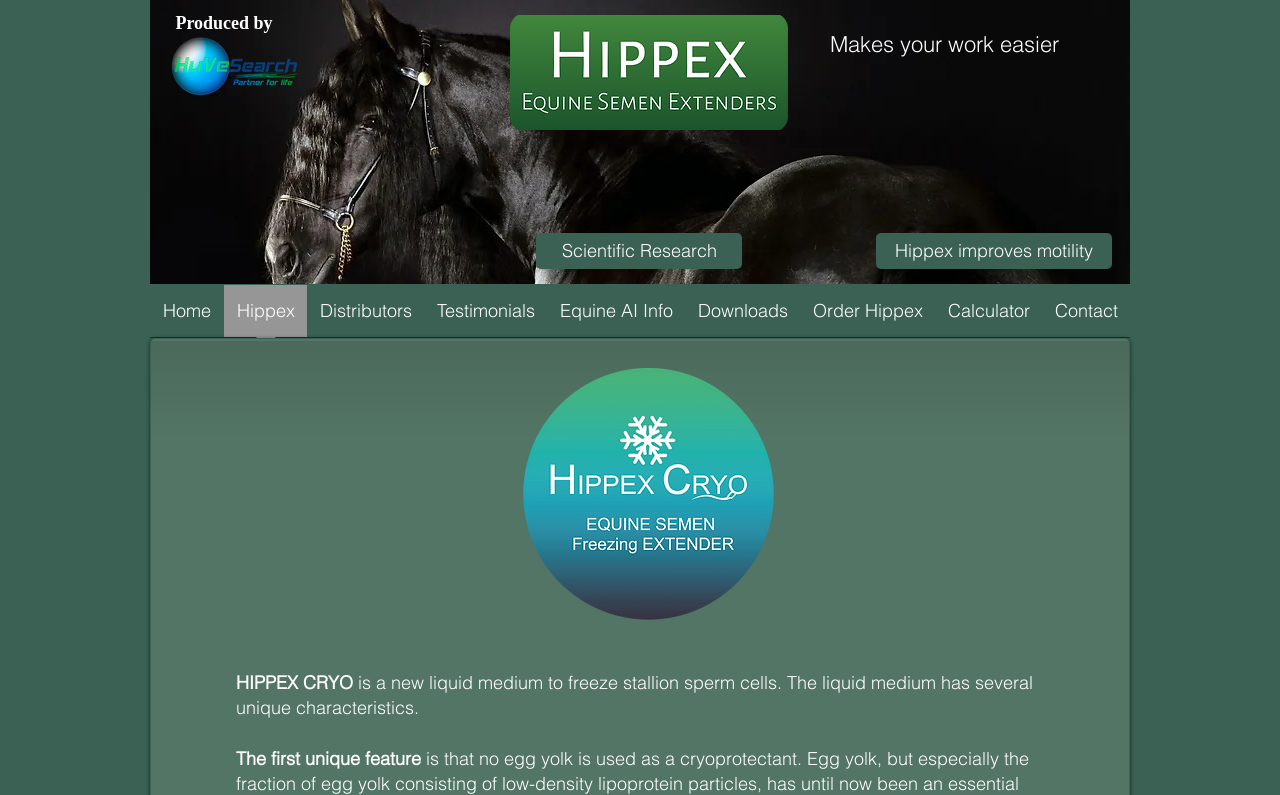Can you look at the image and give a comprehensive answer to the question:
What is the purpose of the calculator on this website?

The link 'Calculator' is present in the navigation section of the webpage, which suggests that the calculator is related to Hippex and its usage. The exact purpose of the calculator is not specified, but it is likely related to calculating something related to Hippex, such as dosage or storage.